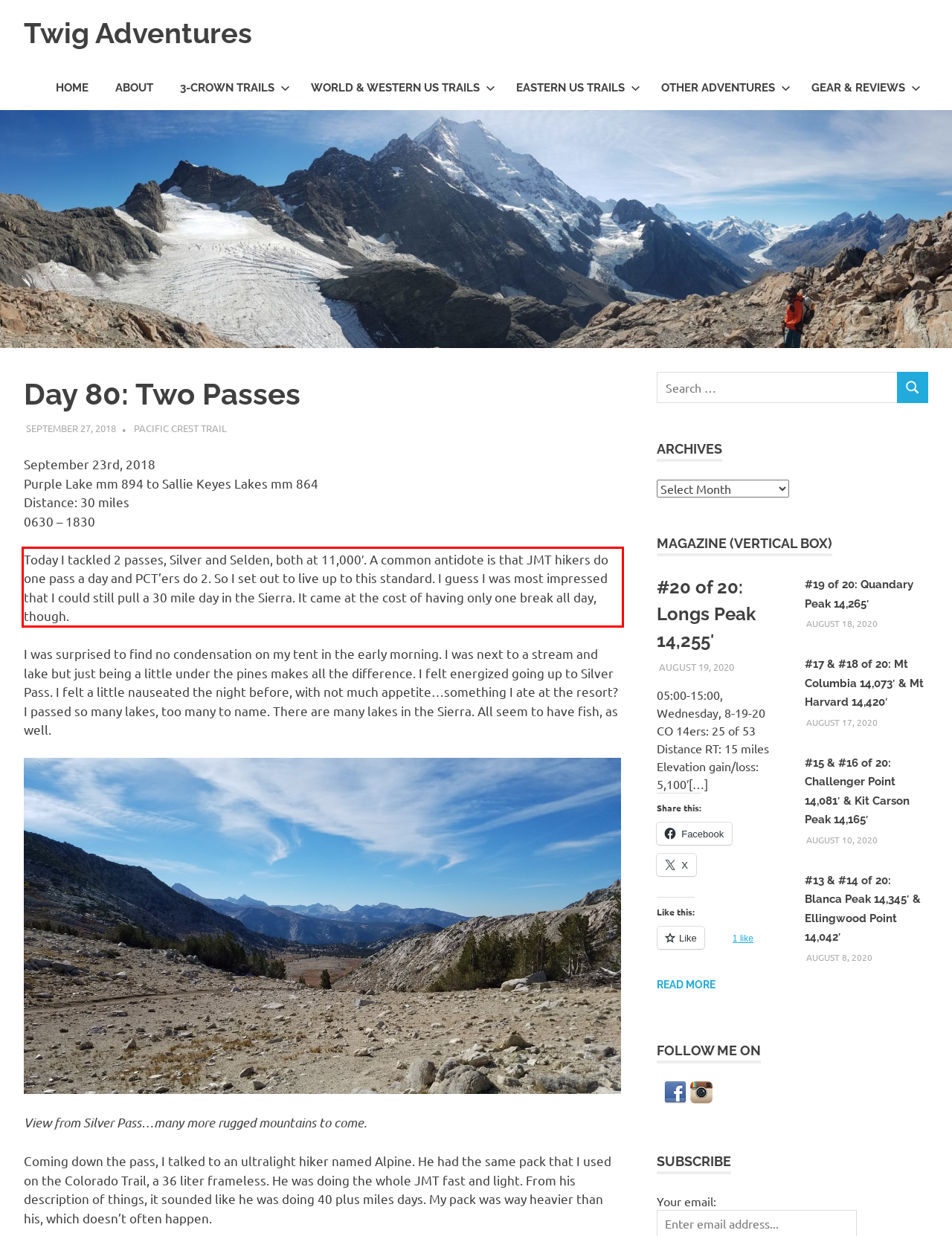View the screenshot of the webpage and identify the UI element surrounded by a red bounding box. Extract the text contained within this red bounding box.

Today I tackled 2 passes, Silver and Selden, both at 11,000′. A common antidote is that JMT hikers do one pass a day and PCT’ers do 2. So I set out to live up to this standard. I guess I was most impressed that I could still pull a 30 mile day in the Sierra. It came at the cost of having only one break all day, though.